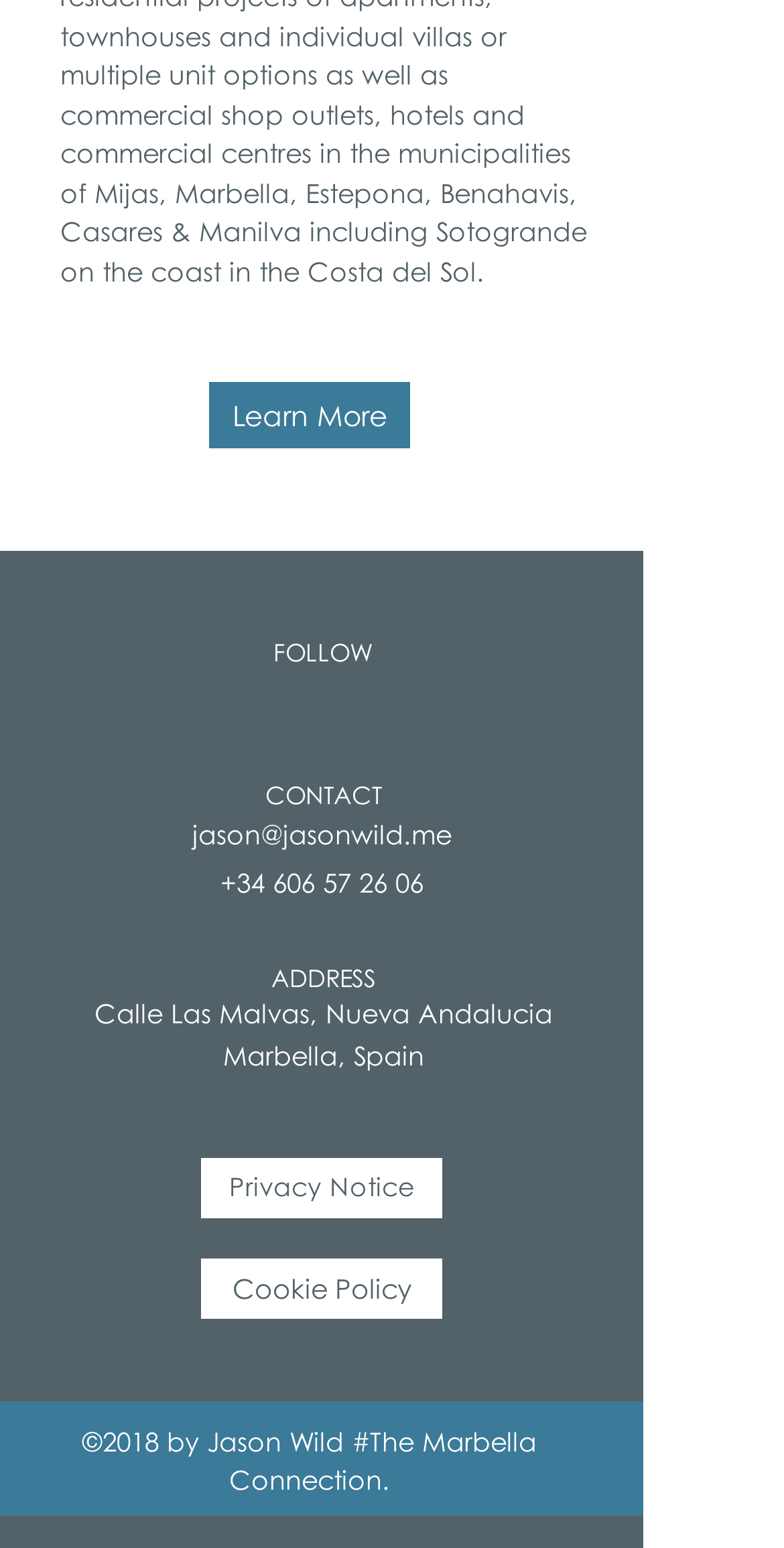Locate the bounding box of the UI element based on this description: "aria-label="facebook"". Provide four float numbers between 0 and 1 as [left, top, right, bottom].

[0.377, 0.463, 0.441, 0.496]